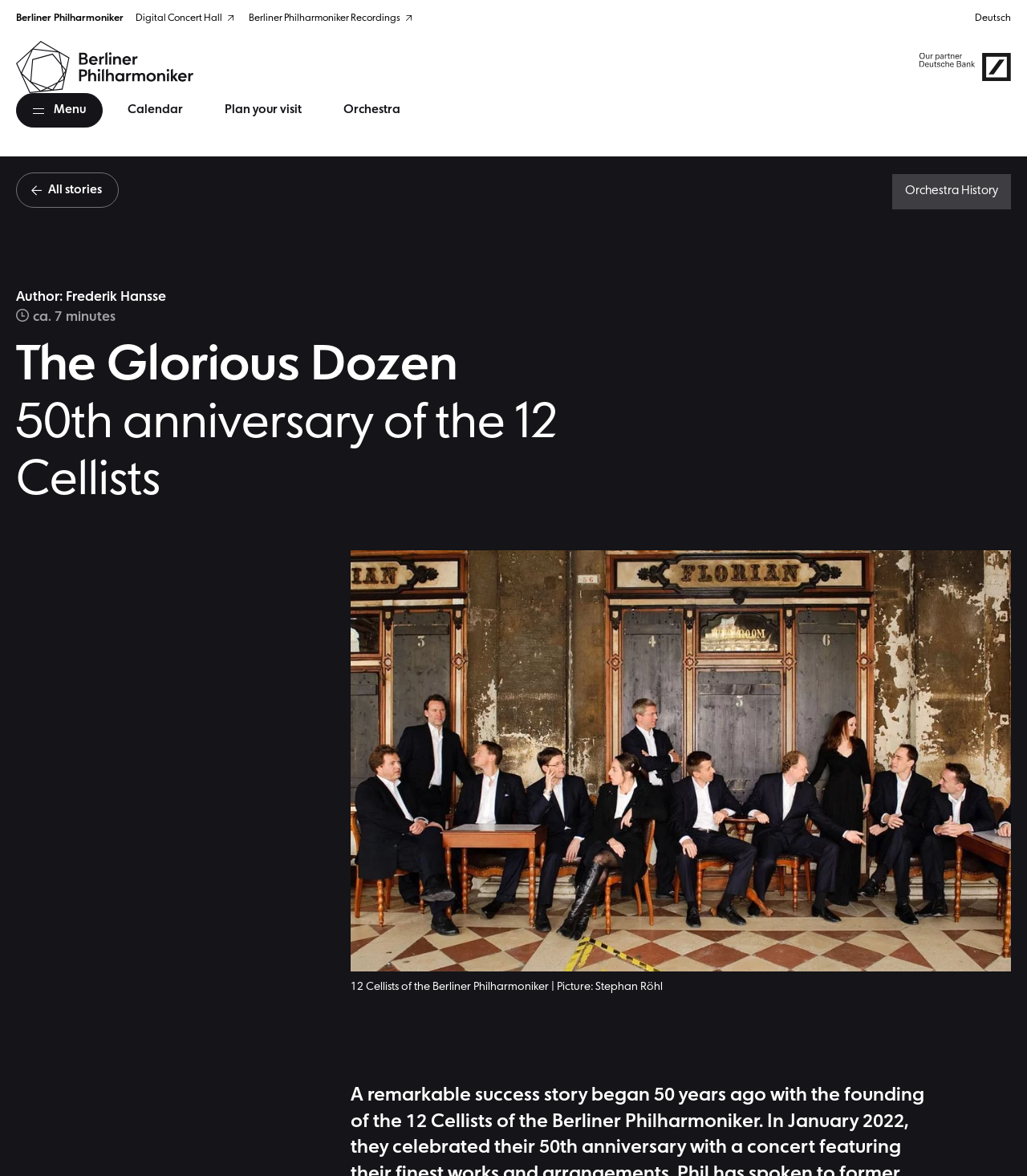Please determine the bounding box coordinates for the element with the description: "Deutsch".

[0.949, 0.011, 0.984, 0.021]